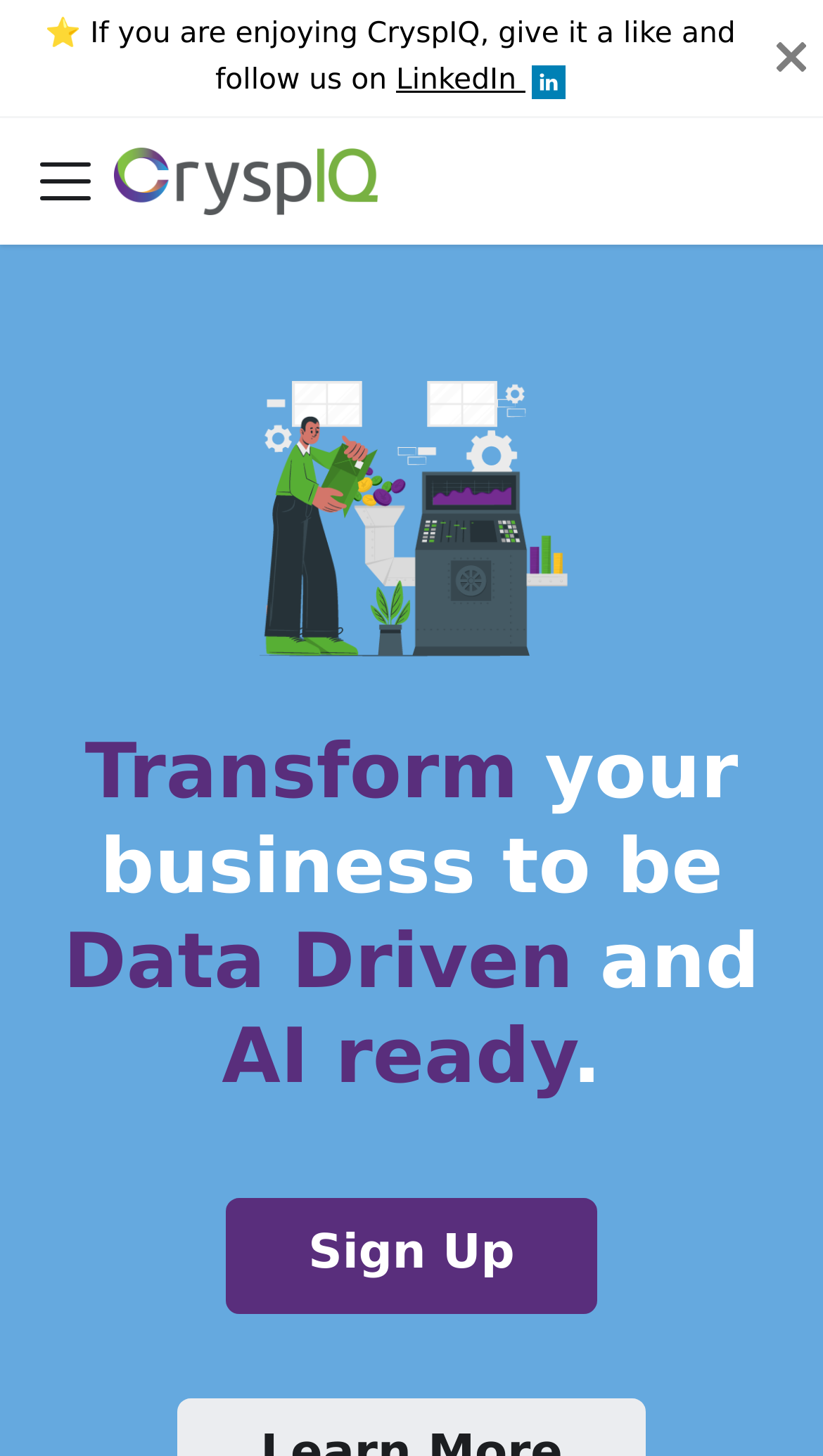Generate a thorough caption that explains the contents of the webpage.

The webpage is about CryspIQ, a technology that enables businesses to become data-driven and AI-ready. At the top-right corner, there is a button to close a popup or notification. Below it, there is a navigation bar with a toggle button on the left side, which is not expanded. The navigation bar contains a link to the CryspIQ logo, which is an image.

On the top-left side, there is a static text that says "⭐️ If you are enjoying CryspIQ, give it a like and follow us on" followed by a link to LinkedIn, which has an accompanying image. 

The main content of the webpage is a heading that reads "CryspIQ Transform your business to be Data Driven and AI ready." This heading is accompanied by an image of CryspIQ. 

At the bottom of the page, there is a call-to-action link to "Sign Up". Overall, the webpage has a simple layout with a focus on promoting CryspIQ and its benefits to businesses.